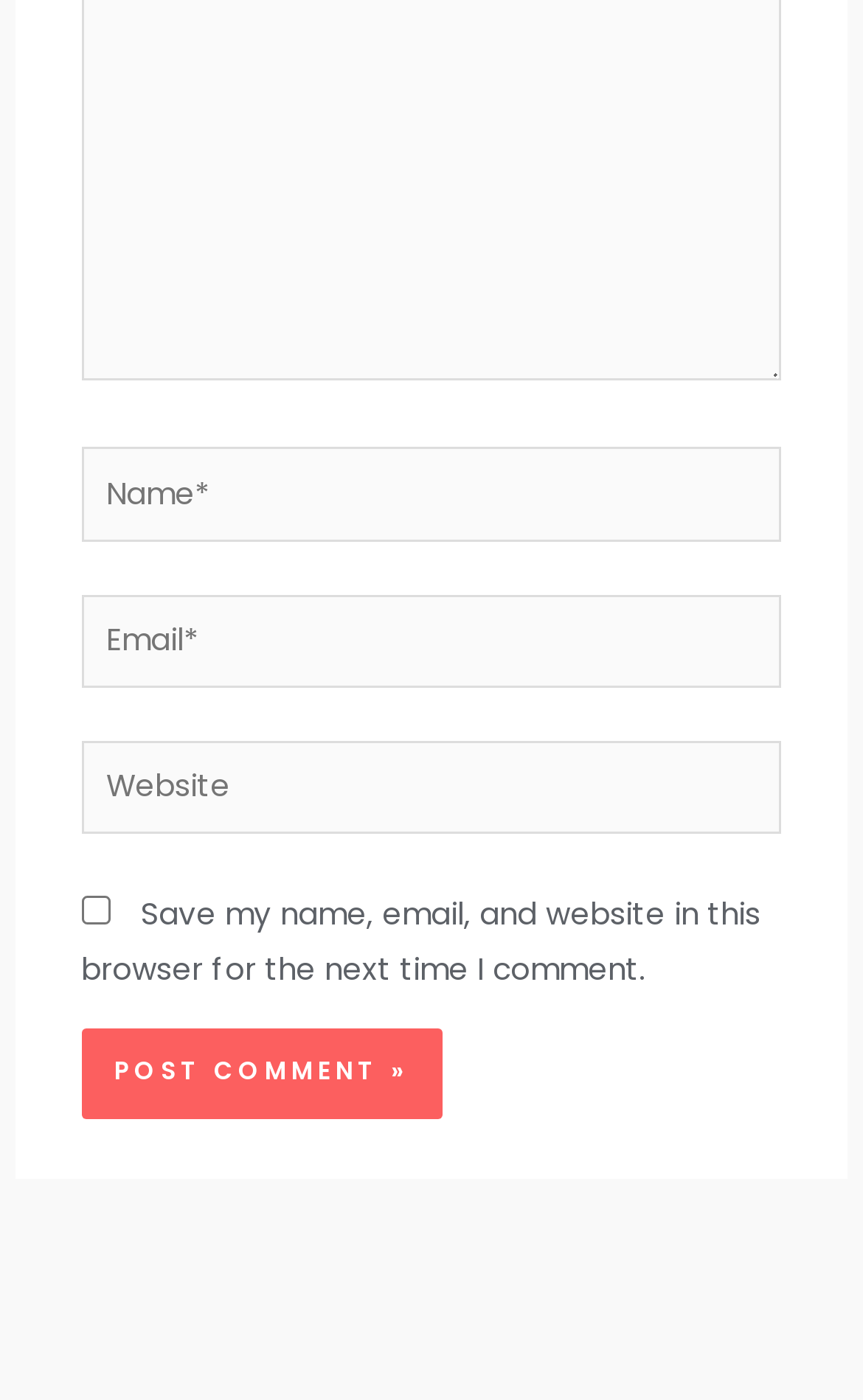How many input fields are there?
Please describe in detail the information shown in the image to answer the question.

There are three input fields on the webpage: one for name, one for email, and one for website. These fields are used to collect user information for commenting purposes.